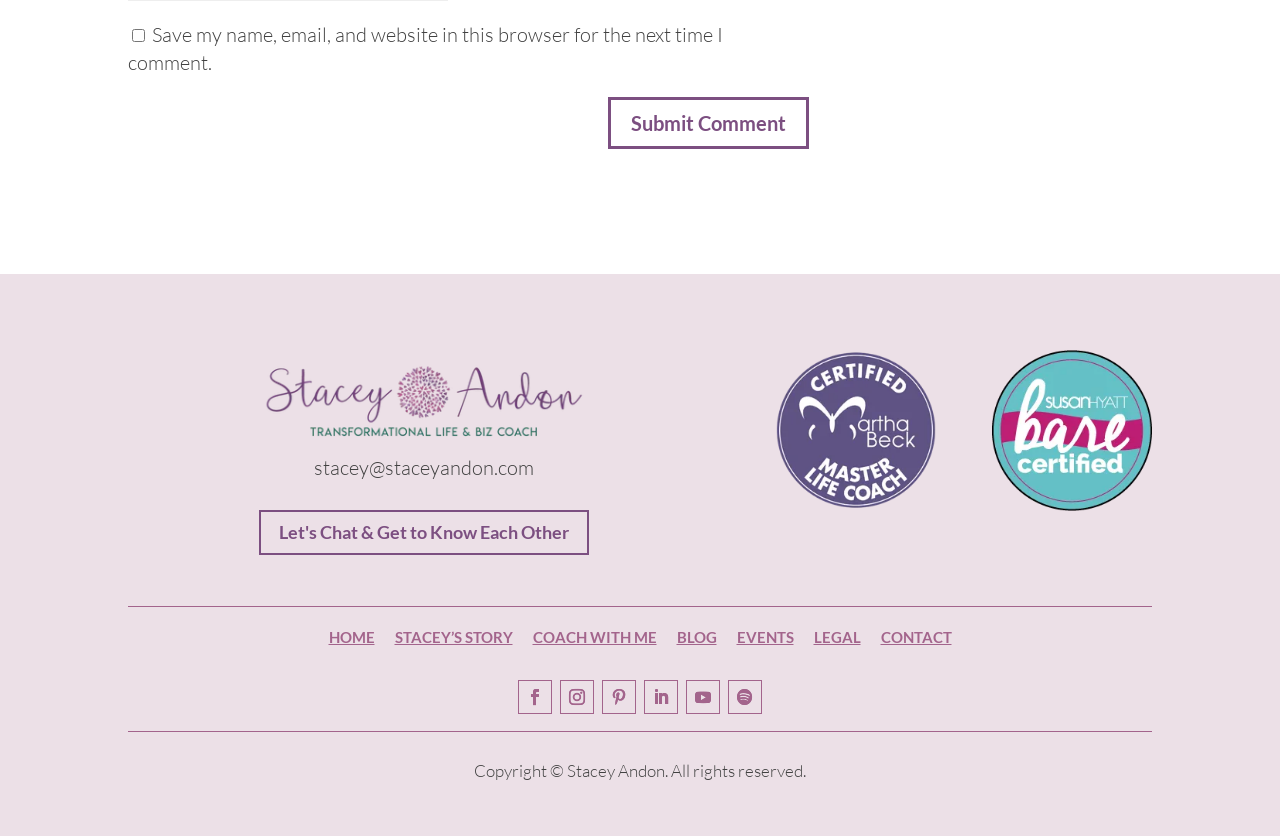What is the email address provided?
Please give a detailed and elaborate explanation in response to the question.

The email address is displayed as a static text element on the webpage with a bounding box coordinate of [0.245, 0.544, 0.417, 0.574]. The text content of this element is 'stacey@staceyandon.com'.